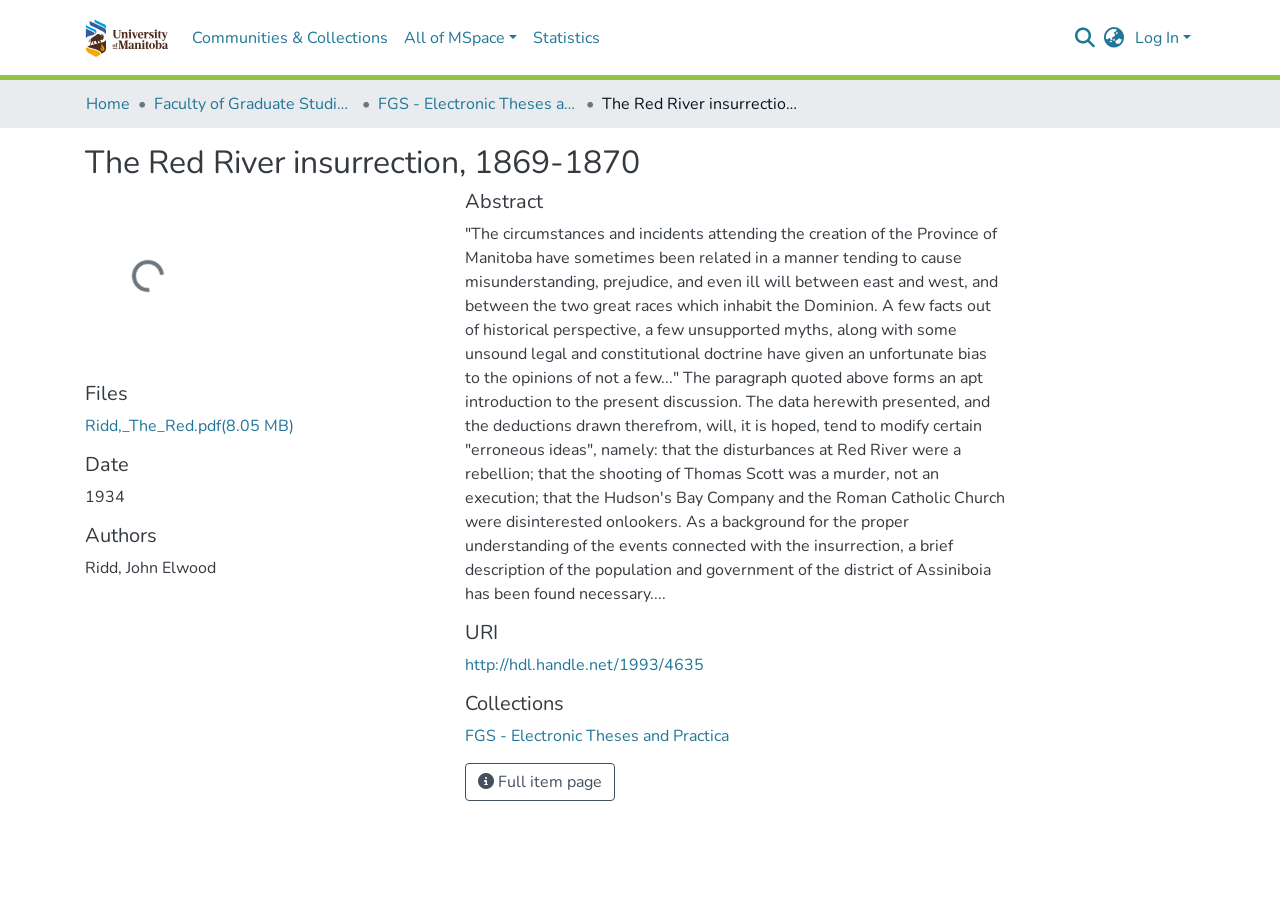Generate a thorough caption that explains the contents of the webpage.

The webpage appears to be a digital repository or archive, with a focus on a specific historical document or thesis. At the top of the page, there is a main navigation bar with several links, including a repository logo, "Communities & Collections", "All of MSpace", "Statistics", and a search bar. To the right of the search bar, there are language switch and log-in buttons.

Below the navigation bar, there is a breadcrumb navigation section with links to "Home", "Faculty of Graduate Studies (Electronic Theses and Practica)", and "FGS - Electronic Theses and Practica". Next to the breadcrumb navigation, there is a title "The Red River insurrection, 1869-1870" in a large font size.

The main content of the page is divided into several sections. The first section has a heading "The Red River insurrection, 1869-1870" and a status indicator showing "Loading...". Below this section, there are several headings, including "Files", "Date", "Authors", and "Abstract". The "Files" section has a link to a PDF file named "Ridd,_The_Red.pdf" with a size of 8.05 MB. The "Date" section shows the year "1934". The "Authors" section lists the author as "Ridd, John Elwood". The "Abstract" section has a long paragraph describing the content of the thesis, which discusses the creation of the Province of Manitoba and the Red River insurrection.

Further down the page, there are additional sections with headings "URI" and "Collections". The "URI" section has a link to a URL starting with "http://hdl.handle.net/1993/4635". The "Collections" section has a link to "FGS - Electronic Theses and Practica". Finally, there is a button labeled "Full item page" at the bottom of the page.